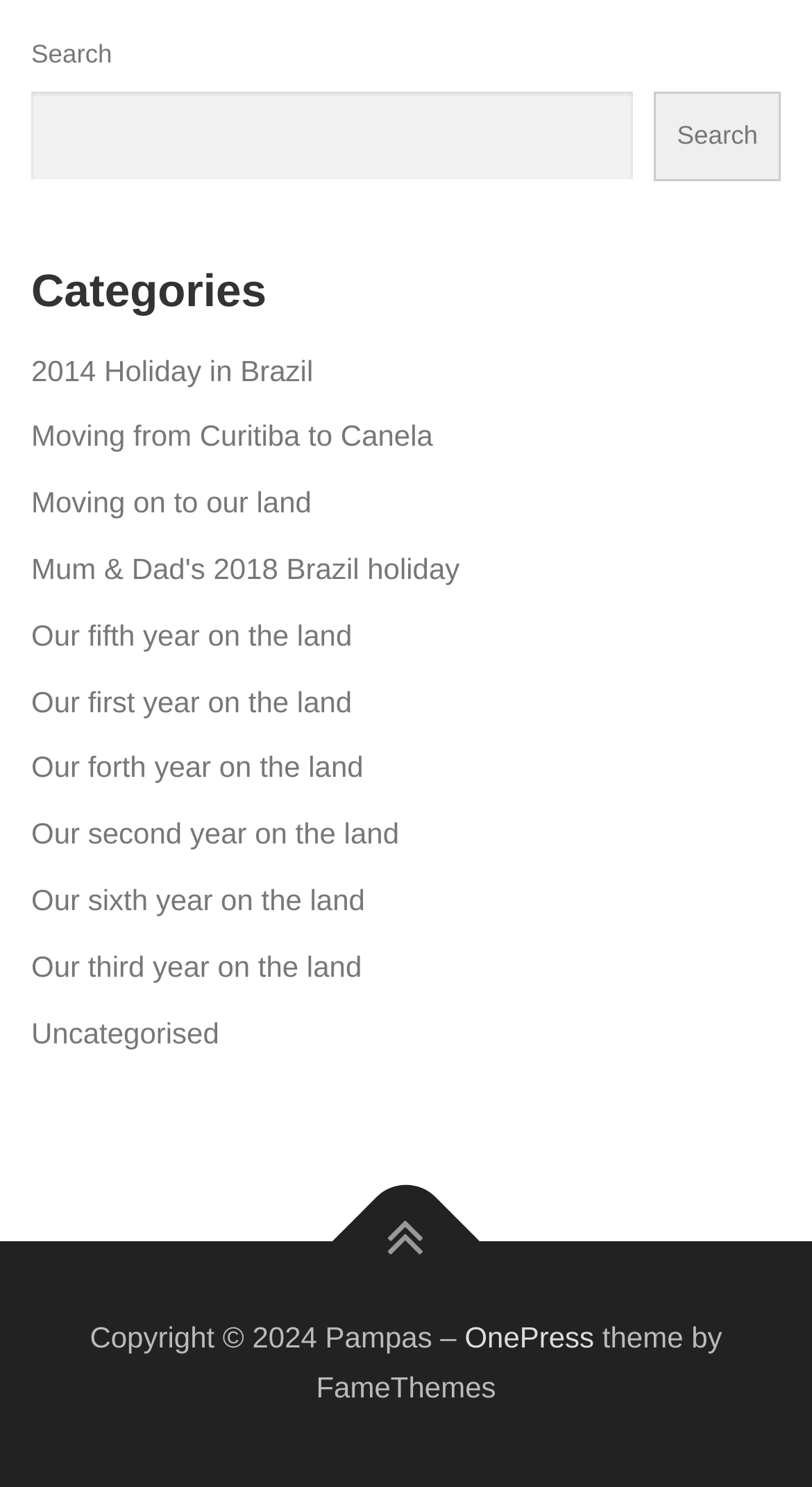Given the webpage screenshot and the description, determine the bounding box coordinates (top-left x, top-left y, bottom-right x, bottom-right y) that define the location of the UI element matching this description: title="Back To Top"

[0.409, 0.786, 0.591, 0.885]